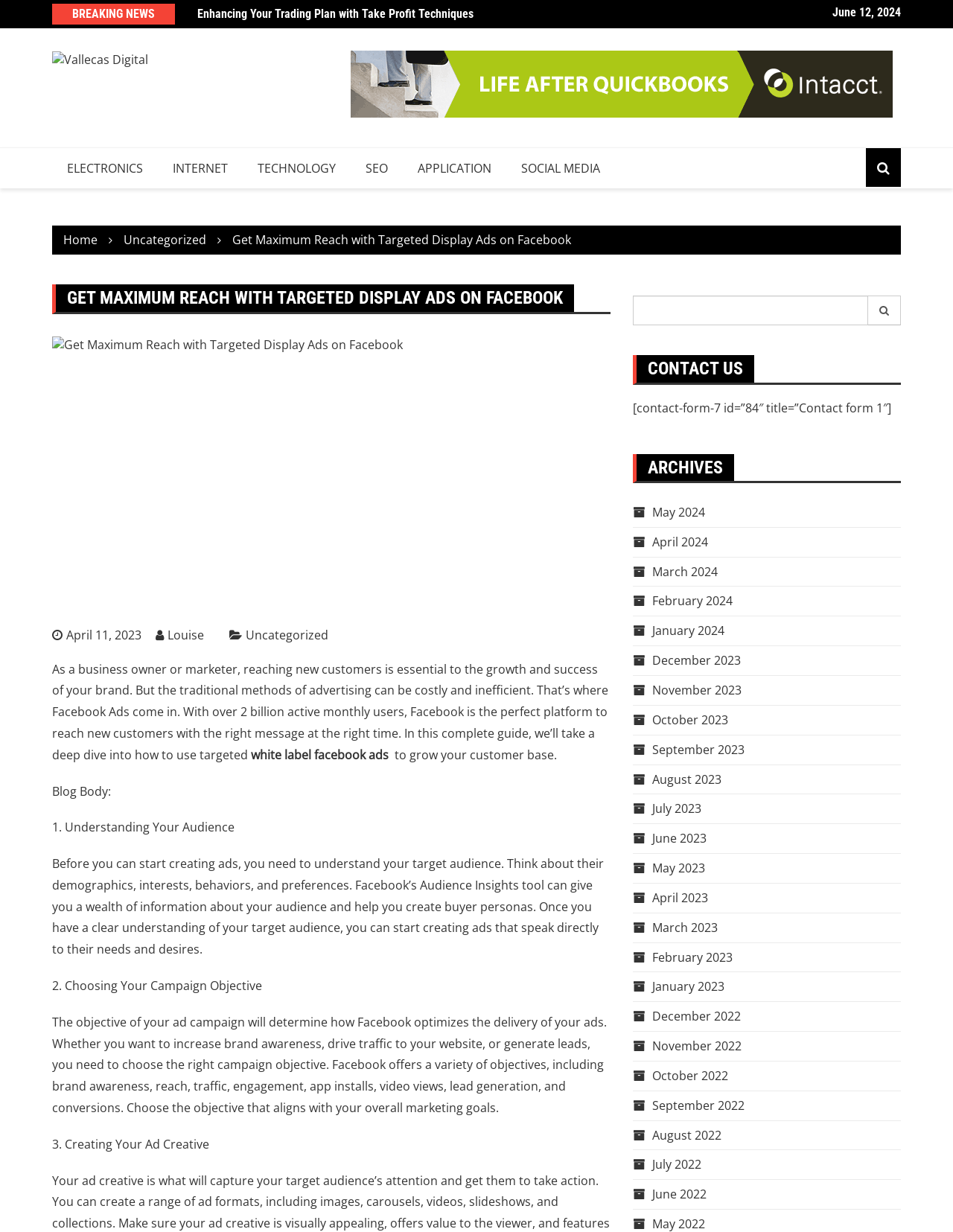What is the topic of the blog post on the webpage?
Kindly offer a detailed explanation using the data available in the image.

The topic of the blog post on the webpage is 'Targeted Display Ads on Facebook', which can be inferred from the heading 'GET MAXIMUM REACH WITH TARGETED DISPLAY ADS ON FACEBOOK' and the content of the blog post.